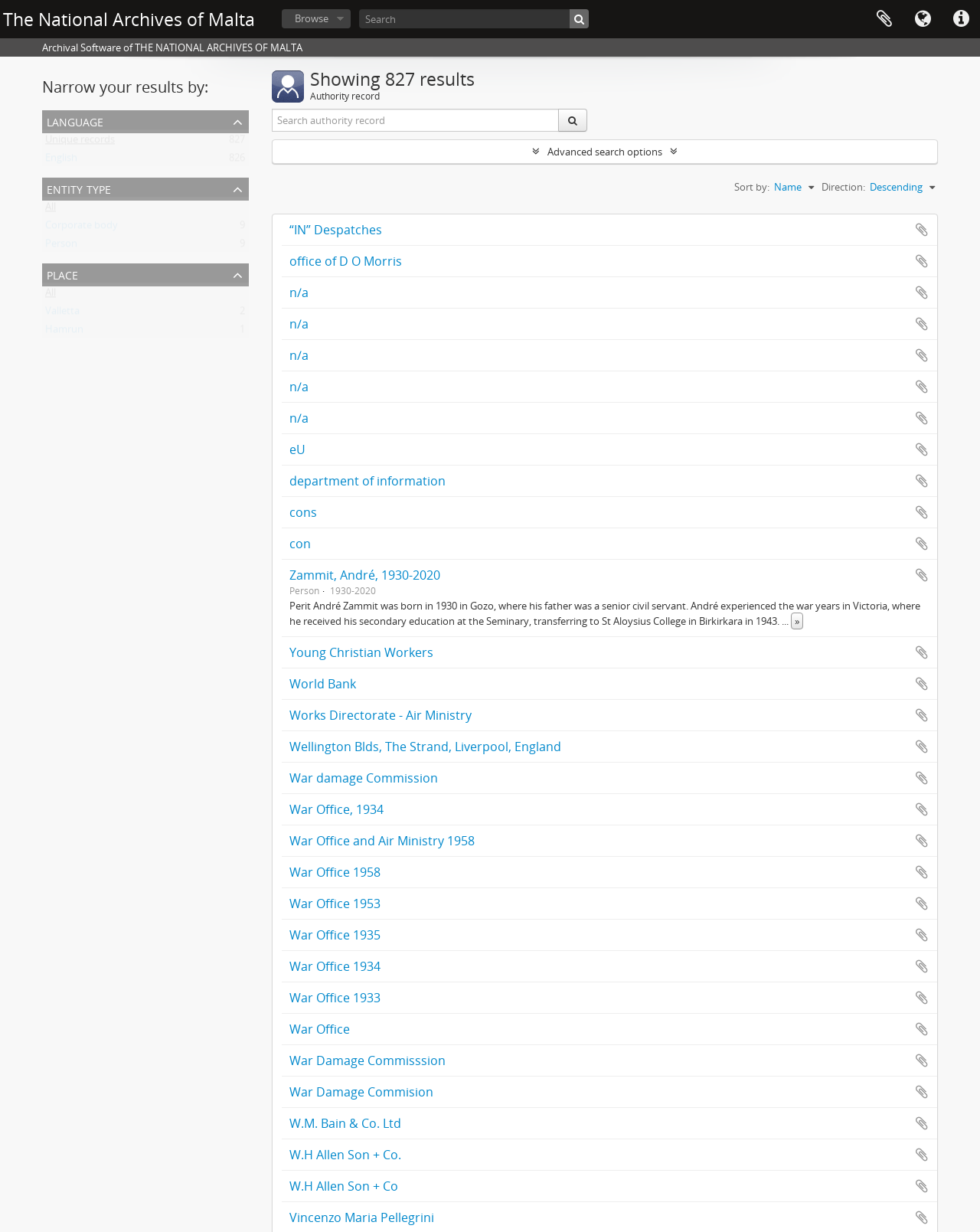Indicate the bounding box coordinates of the element that must be clicked to execute the instruction: "Sort by name". The coordinates should be given as four float numbers between 0 and 1, i.e., [left, top, right, bottom].

[0.79, 0.146, 0.818, 0.157]